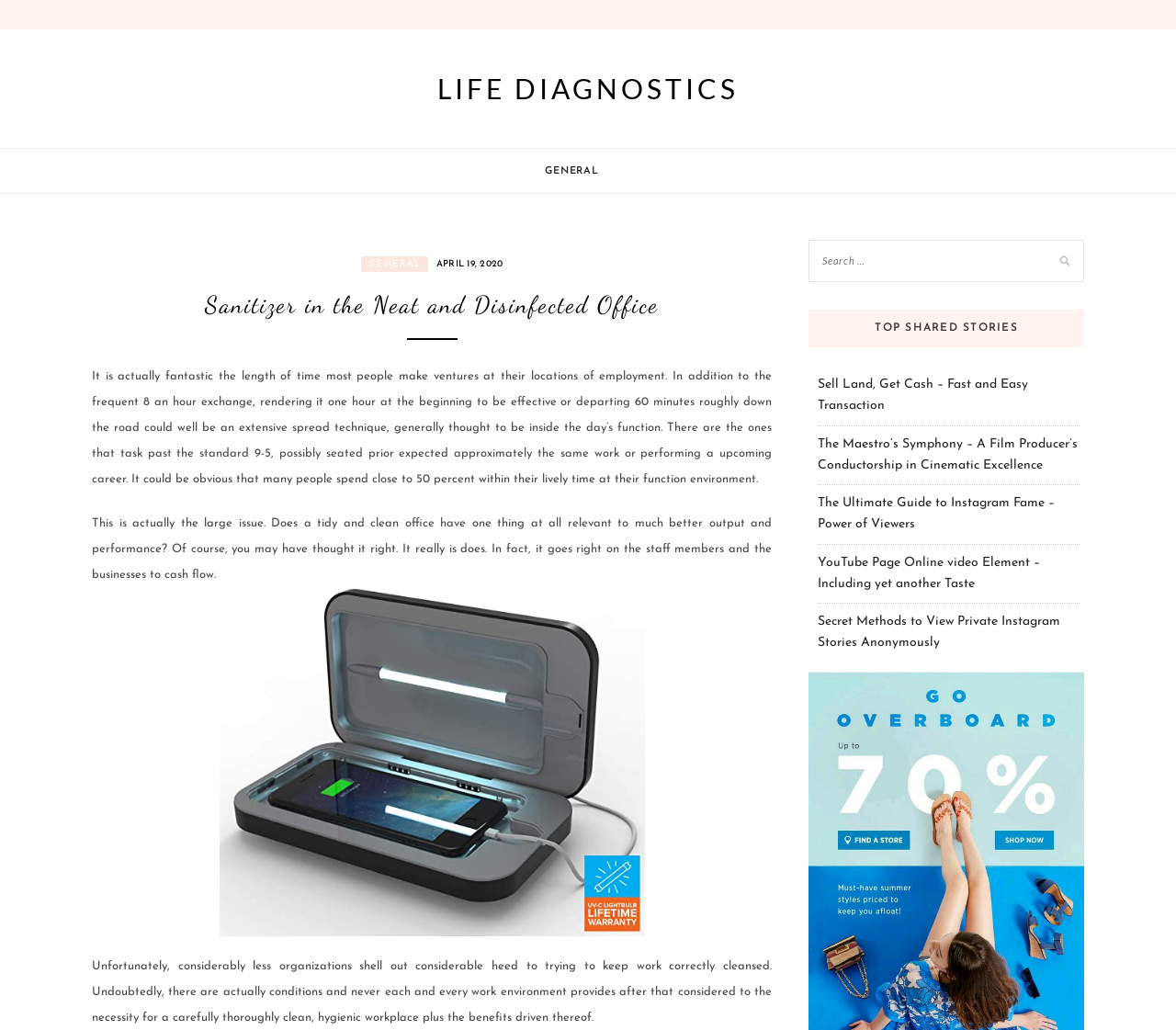Answer the following query concisely with a single word or phrase:
What is the image on the webpage about?

Mobile cleaning sanitizer